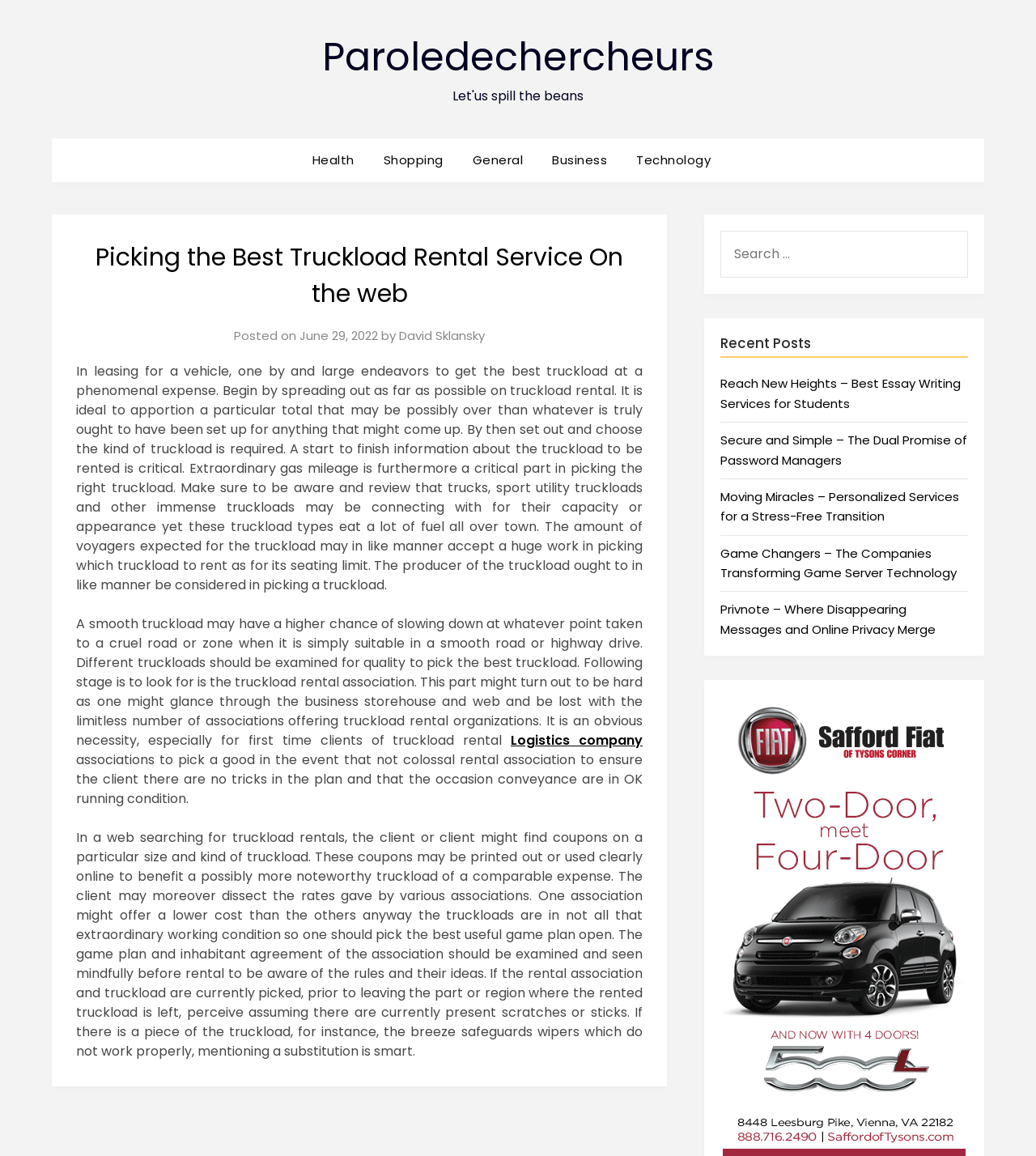Who is the author of the article?
Using the image as a reference, answer with just one word or a short phrase.

David Sklansky